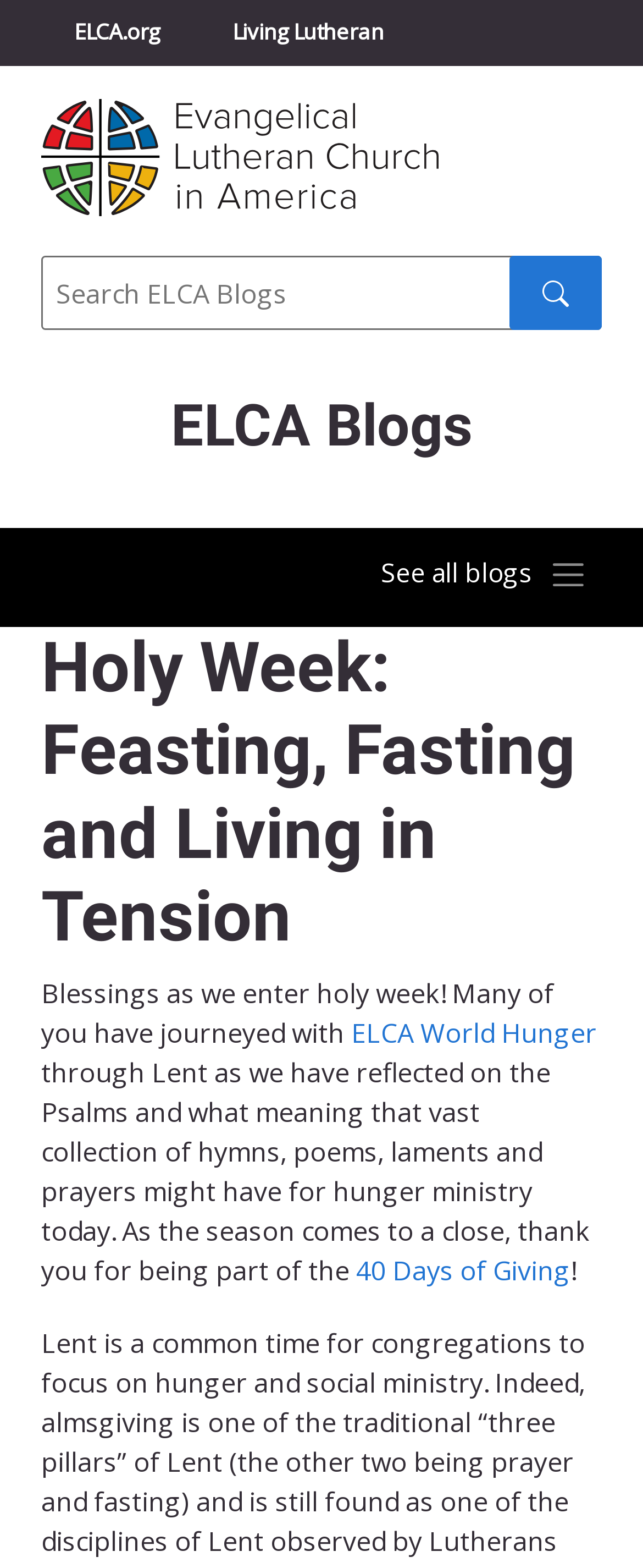Answer the following in one word or a short phrase: 
How many images are on the webpage?

1